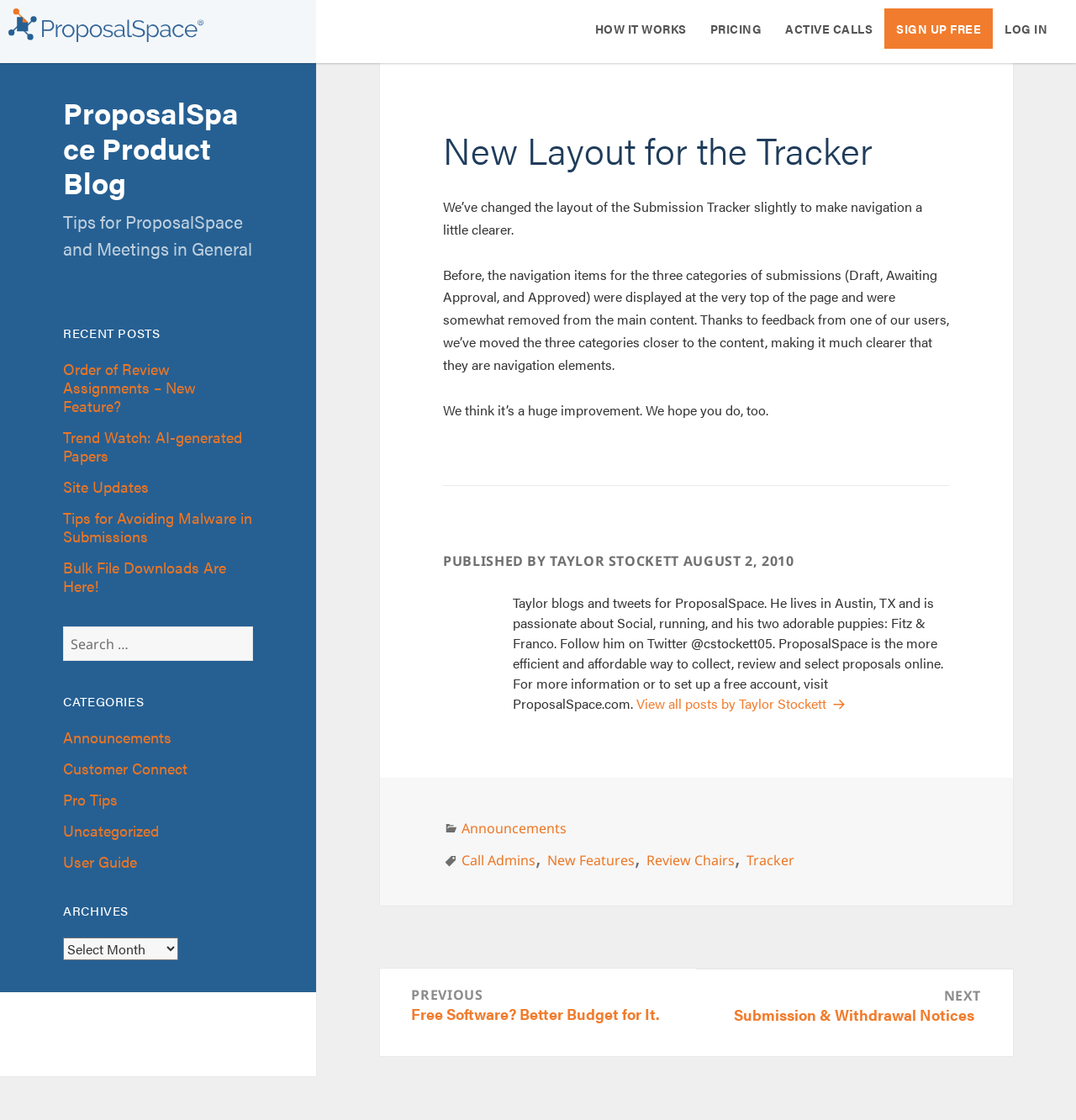Please identify the primary heading on the webpage and return its text.

Online Abstract Management with ProposalSpace